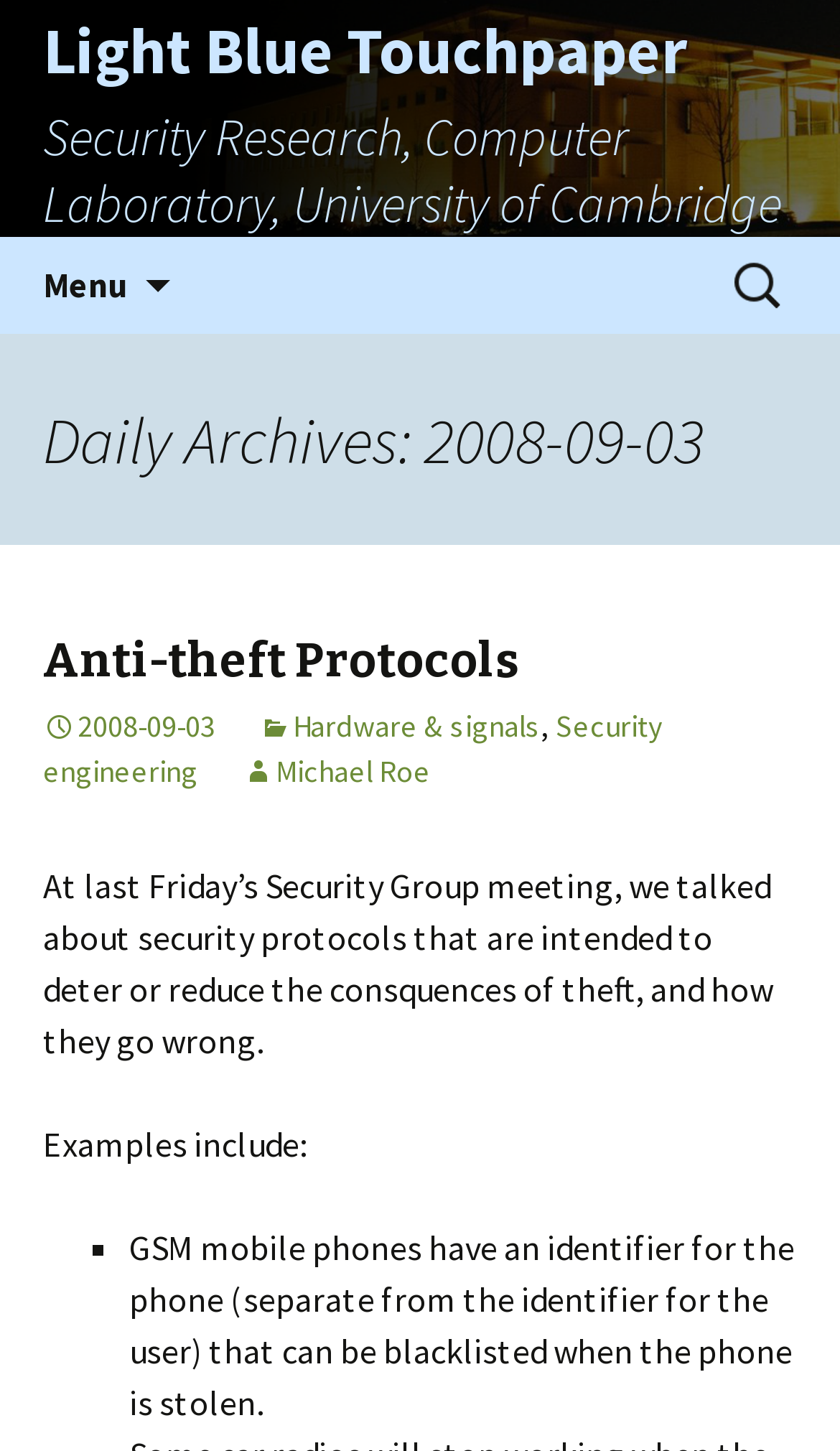Using the provided element description: "Hardware & signals", determine the bounding box coordinates of the corresponding UI element in the screenshot.

[0.308, 0.486, 0.644, 0.513]